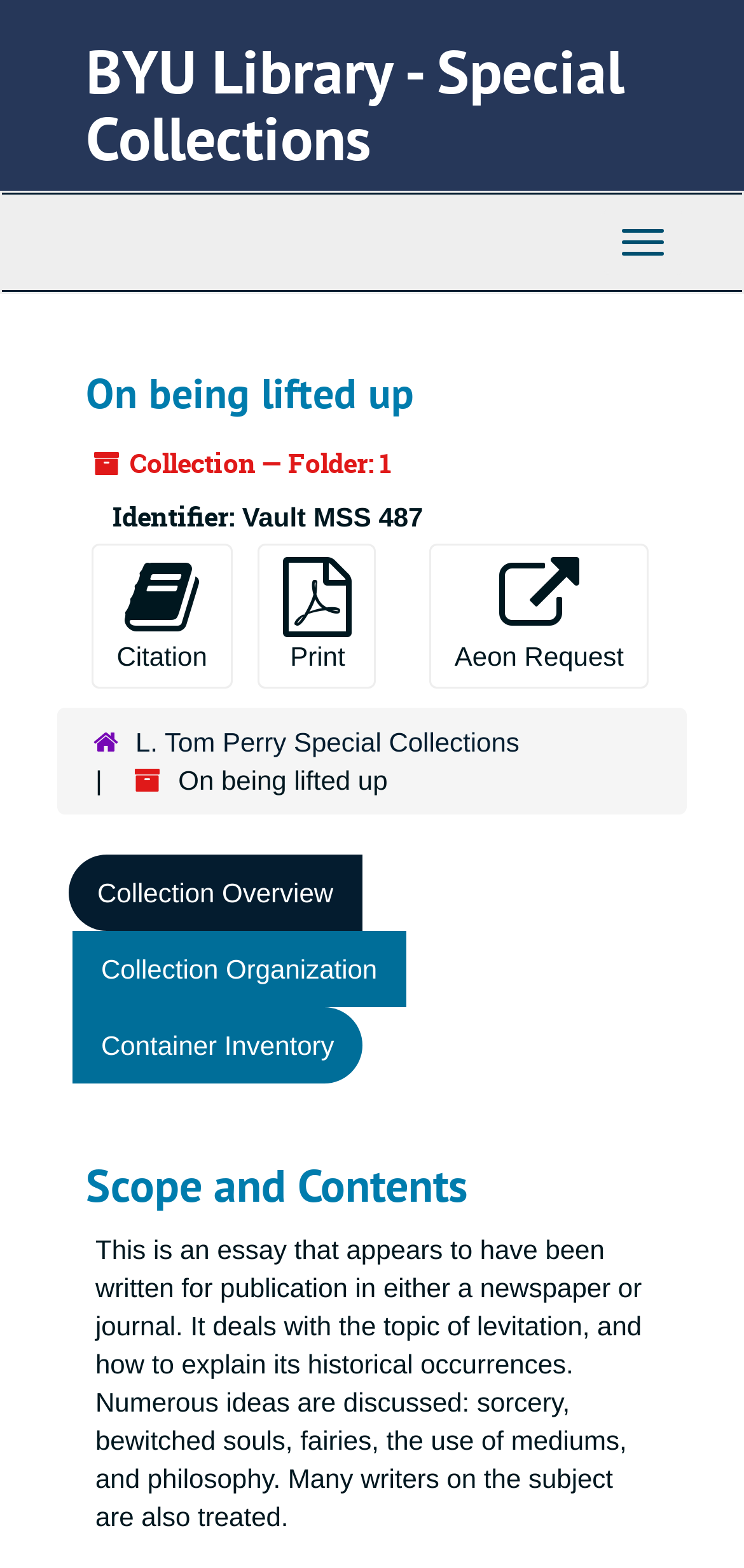What is the principal heading displayed on the webpage?

BYU Library - Special Collections